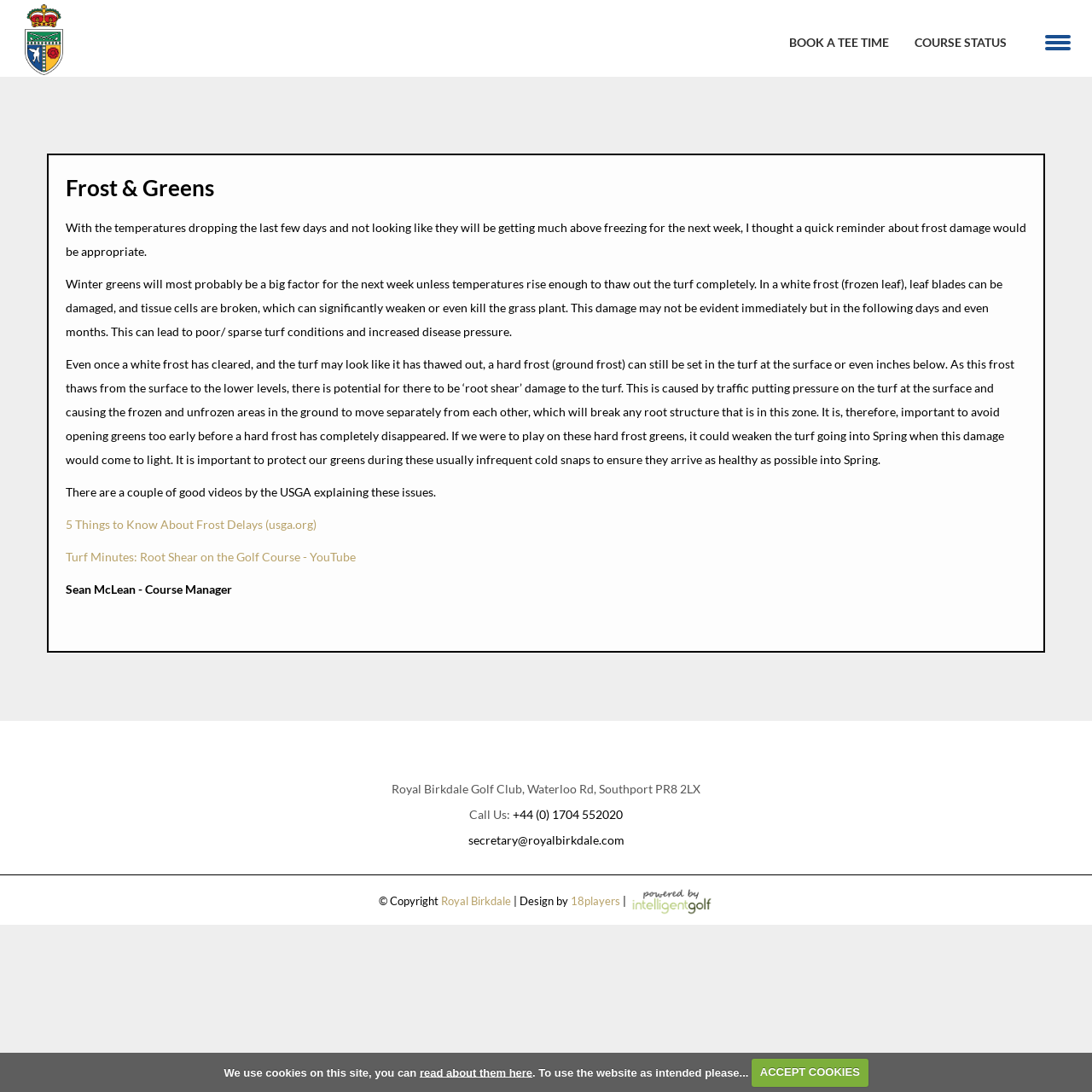What is the purpose of avoiding opening greens too early?
Based on the image, provide your answer in one word or phrase.

To protect the turf